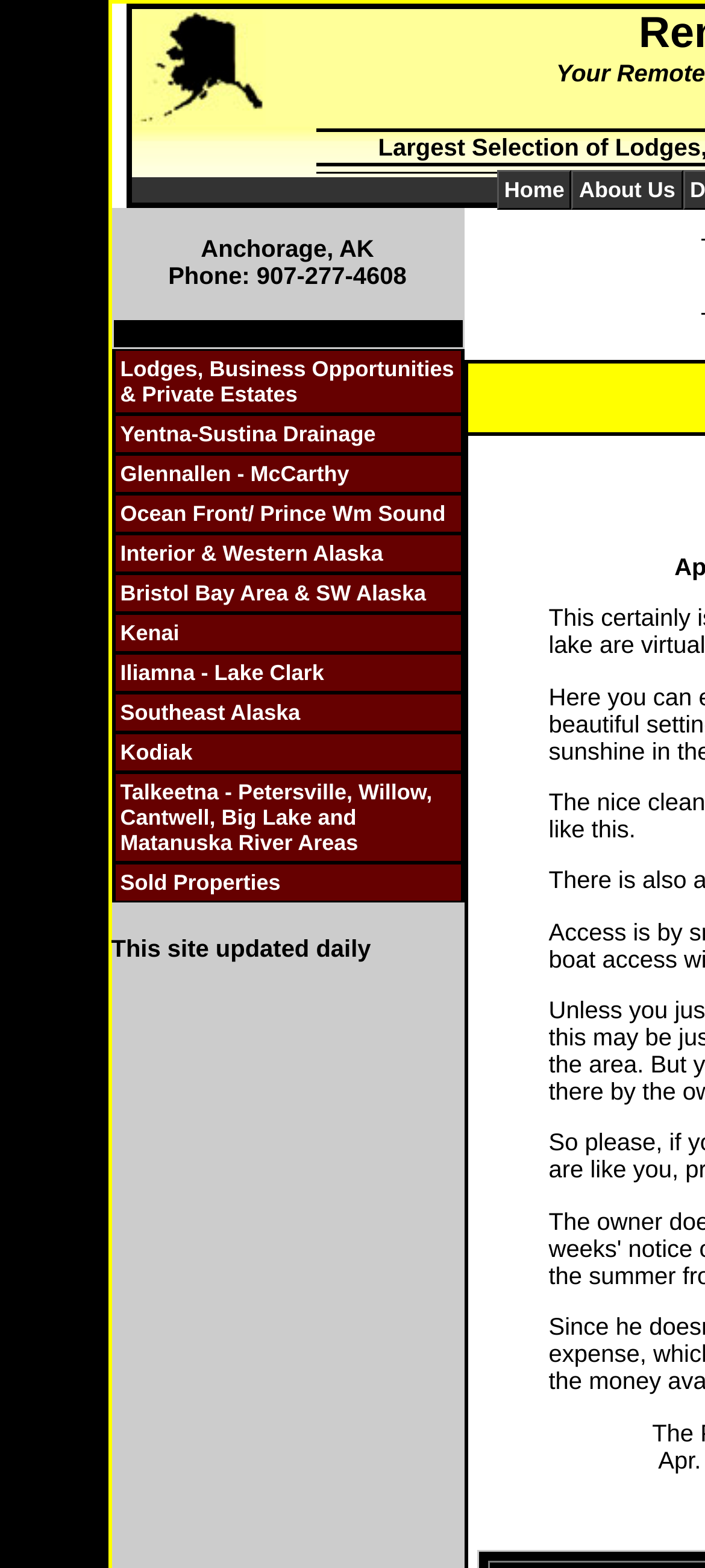What region does the website focus on?
Answer the question with detailed information derived from the image.

The region focused on by the website is inferred from the company name and the categories of properties listed, which are all related to Alaska.